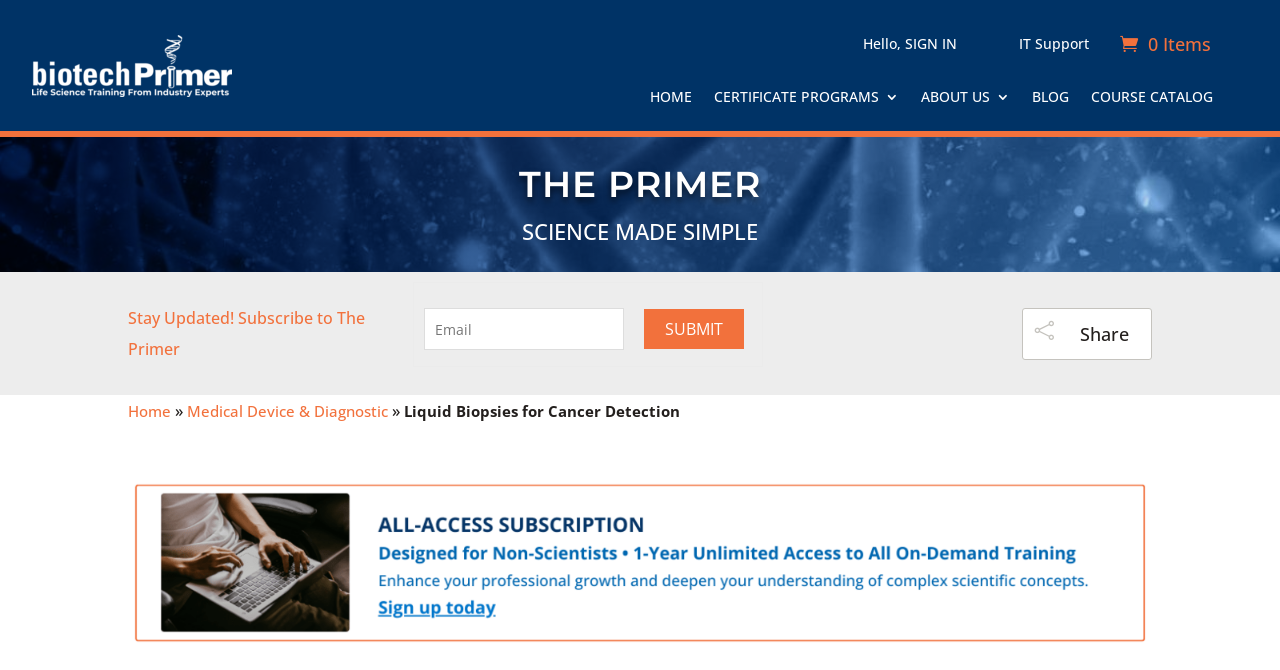Please identify the bounding box coordinates of the clickable area that will fulfill the following instruction: "Click the biotech primer logo". The coordinates should be in the format of four float numbers between 0 and 1, i.e., [left, top, right, bottom].

[0.025, 0.116, 0.181, 0.152]